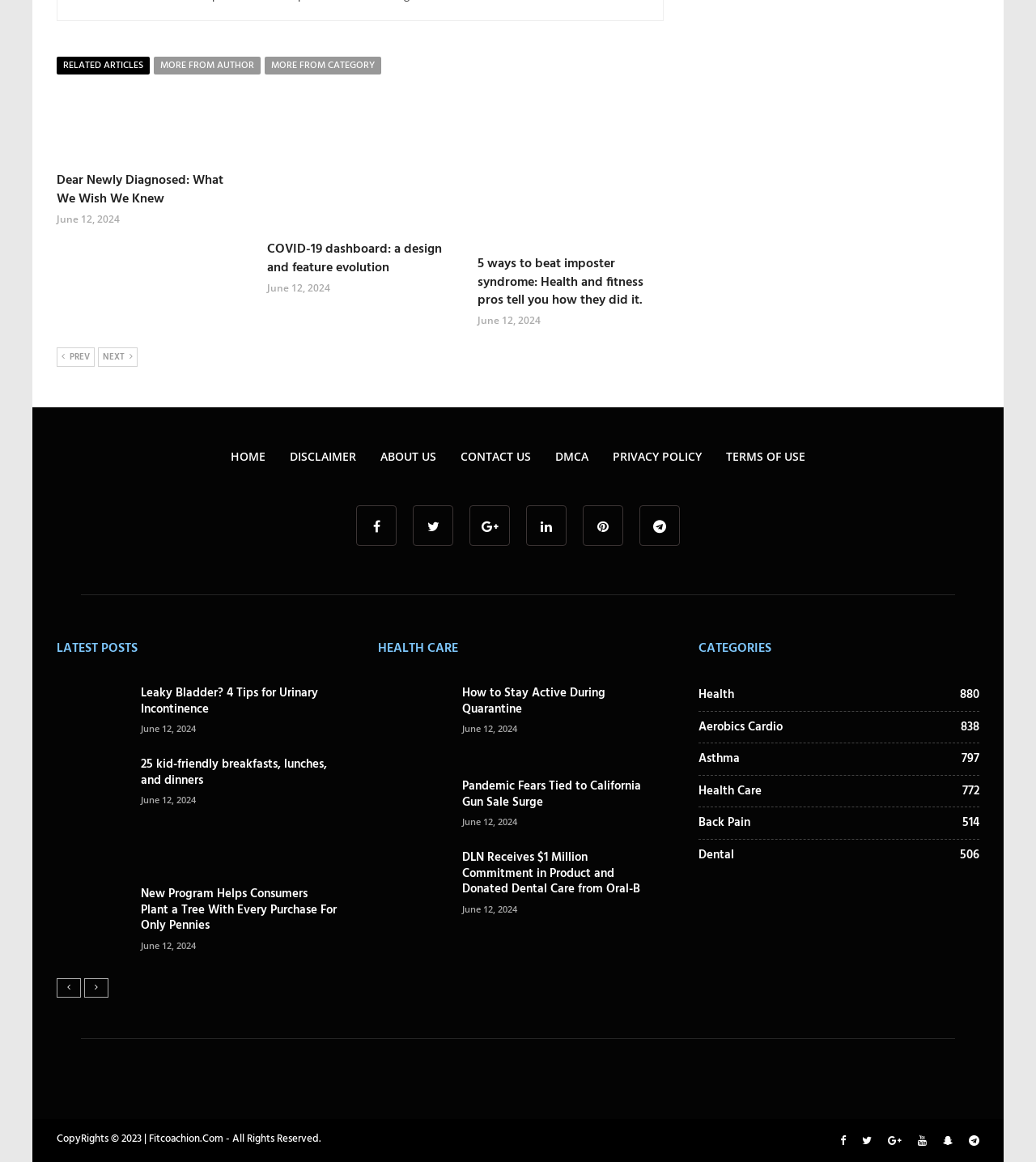What is the title of the section that contains the article 'How to Stay Active During Quarantine'?
Using the image, respond with a single word or phrase.

HEALTH CARE